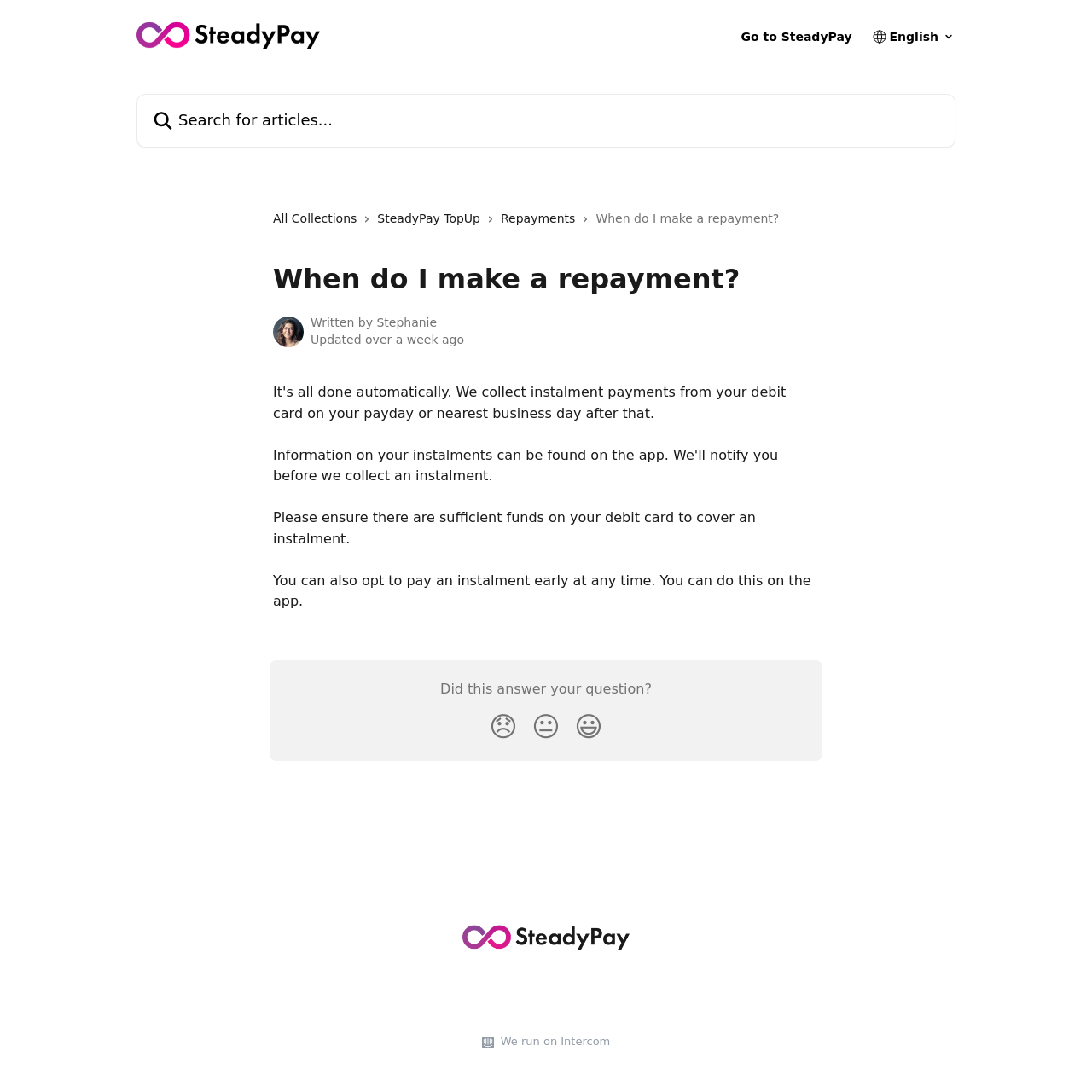Indicate the bounding box coordinates of the clickable region to achieve the following instruction: "Search for articles."

[0.125, 0.086, 0.875, 0.135]